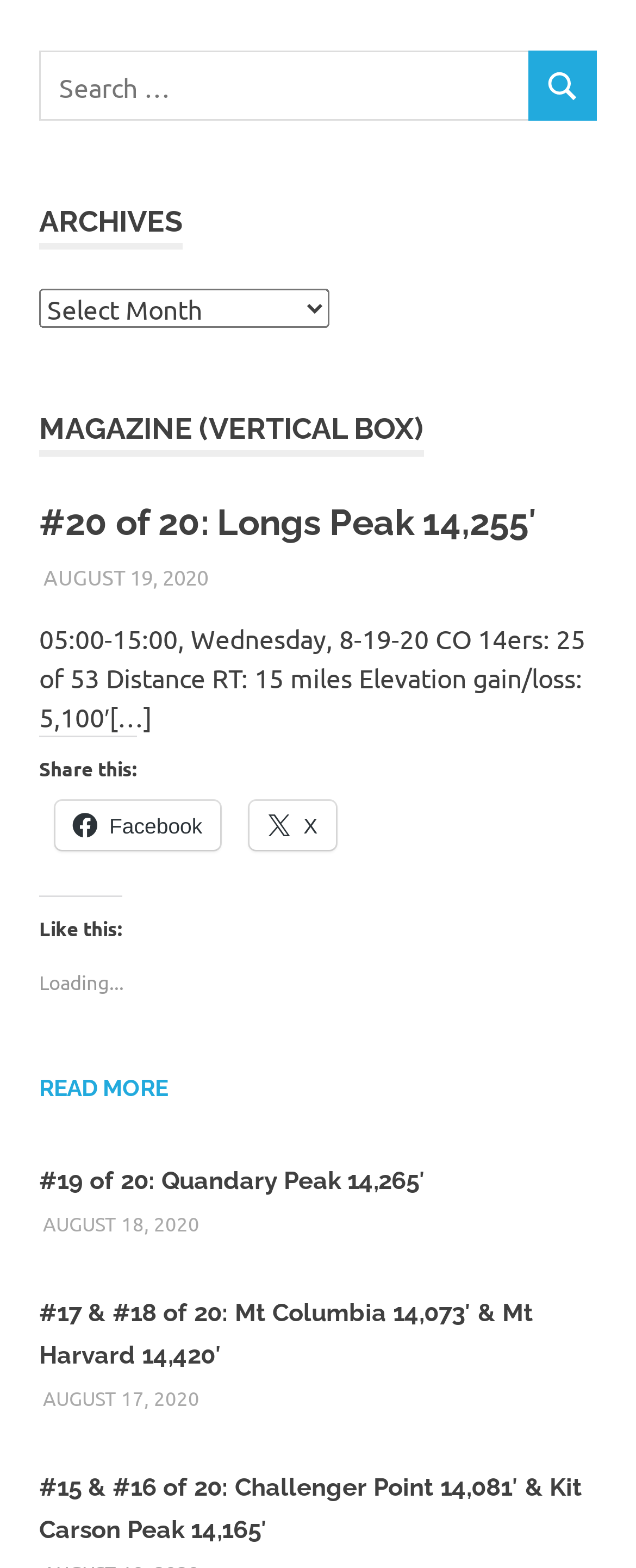Determine the bounding box coordinates for the UI element matching this description: "kaulua26".

[0.327, 0.359, 0.494, 0.377]